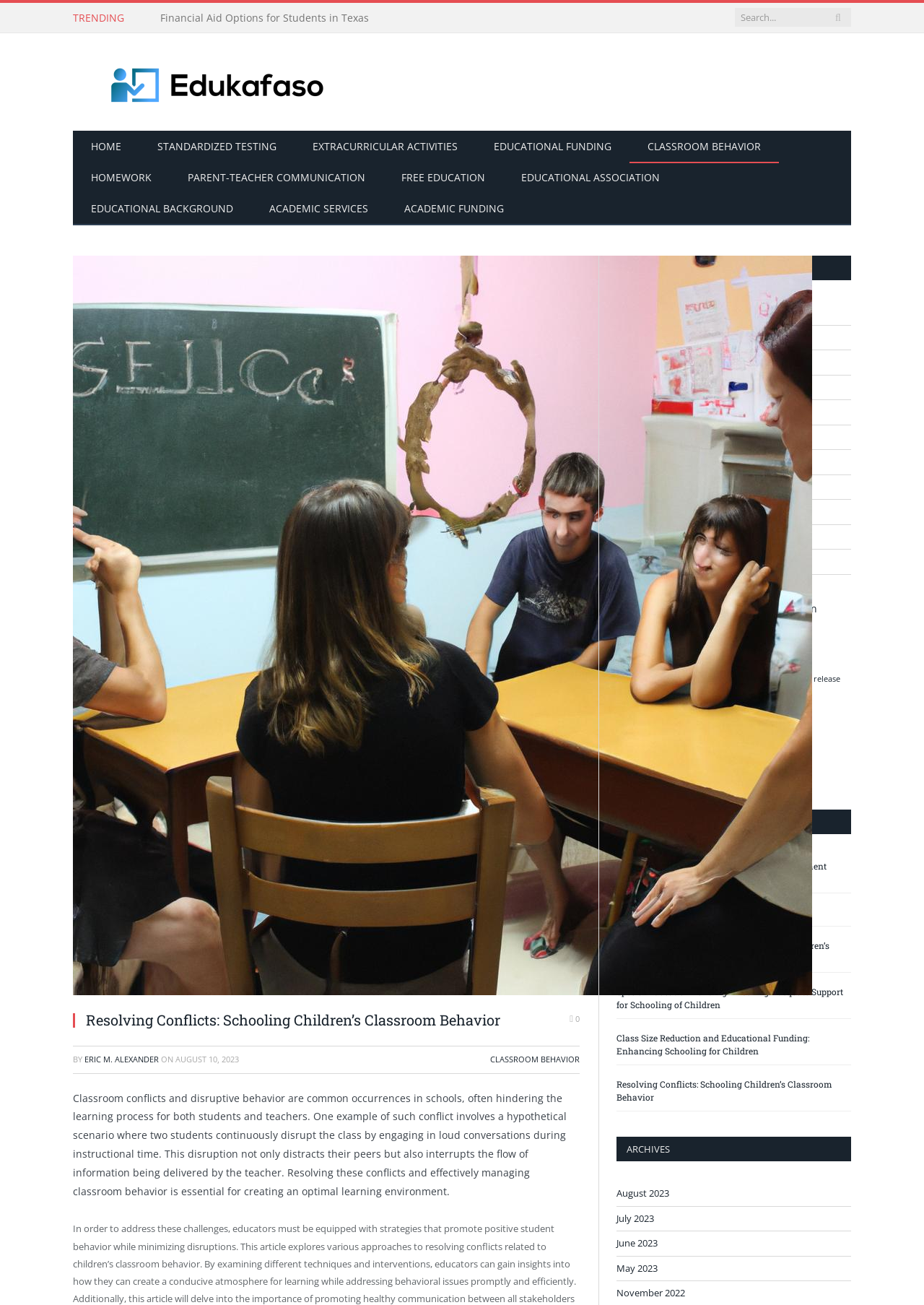How many months are listed in the archives?
Answer the question in a detailed and comprehensive manner.

I counted the number of links under the 'ARCHIVES' section, which are 'August 2023', 'July 2023', 'June 2023', 'May 2023', and 'November 2022'.